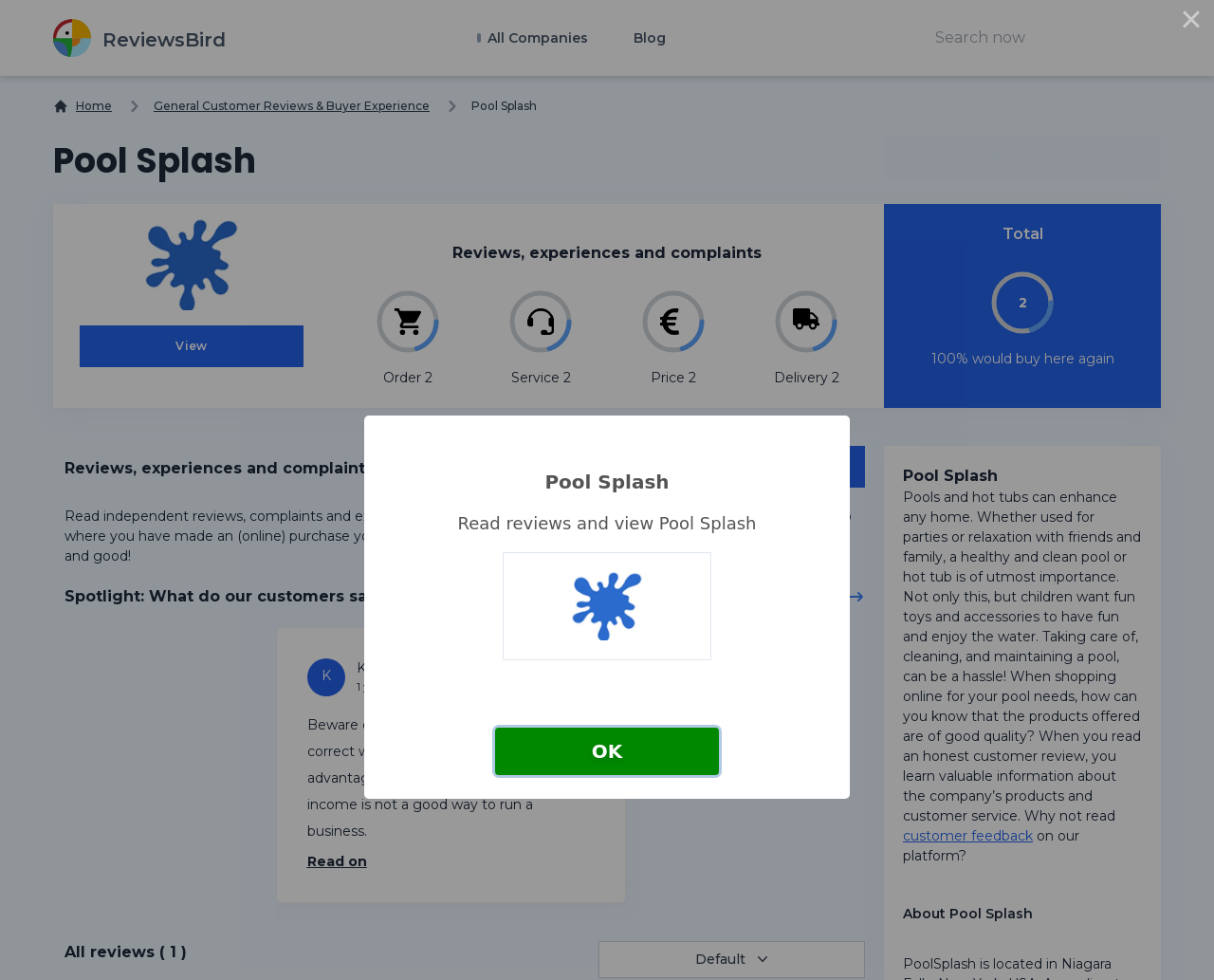What is the purpose of the 'Write a review' link?
Using the visual information, reply with a single word or short phrase.

To submit a review